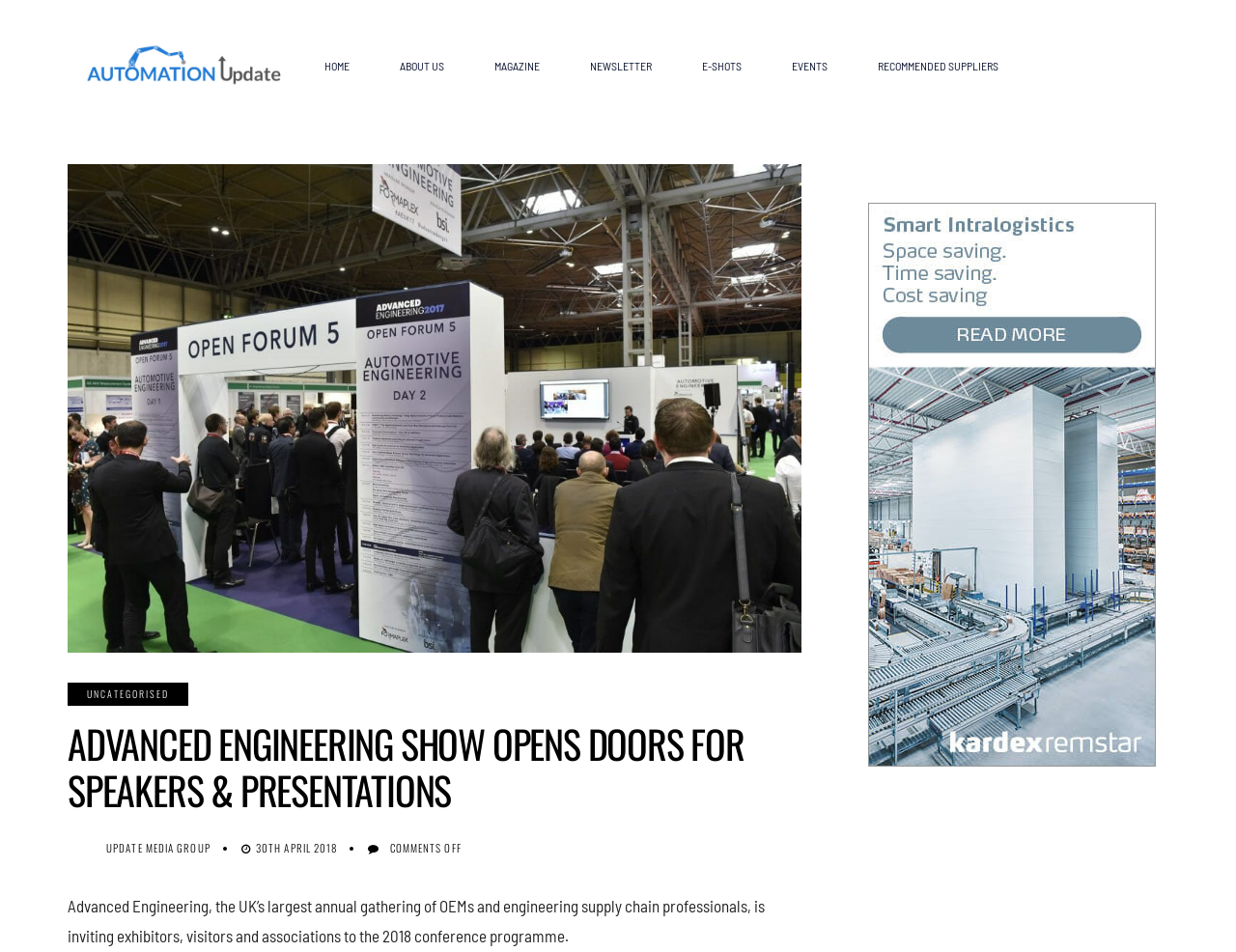Find the bounding box coordinates of the element to click in order to complete this instruction: "visit uncategorised page". The bounding box coordinates must be four float numbers between 0 and 1, denoted as [left, top, right, bottom].

[0.055, 0.717, 0.152, 0.742]